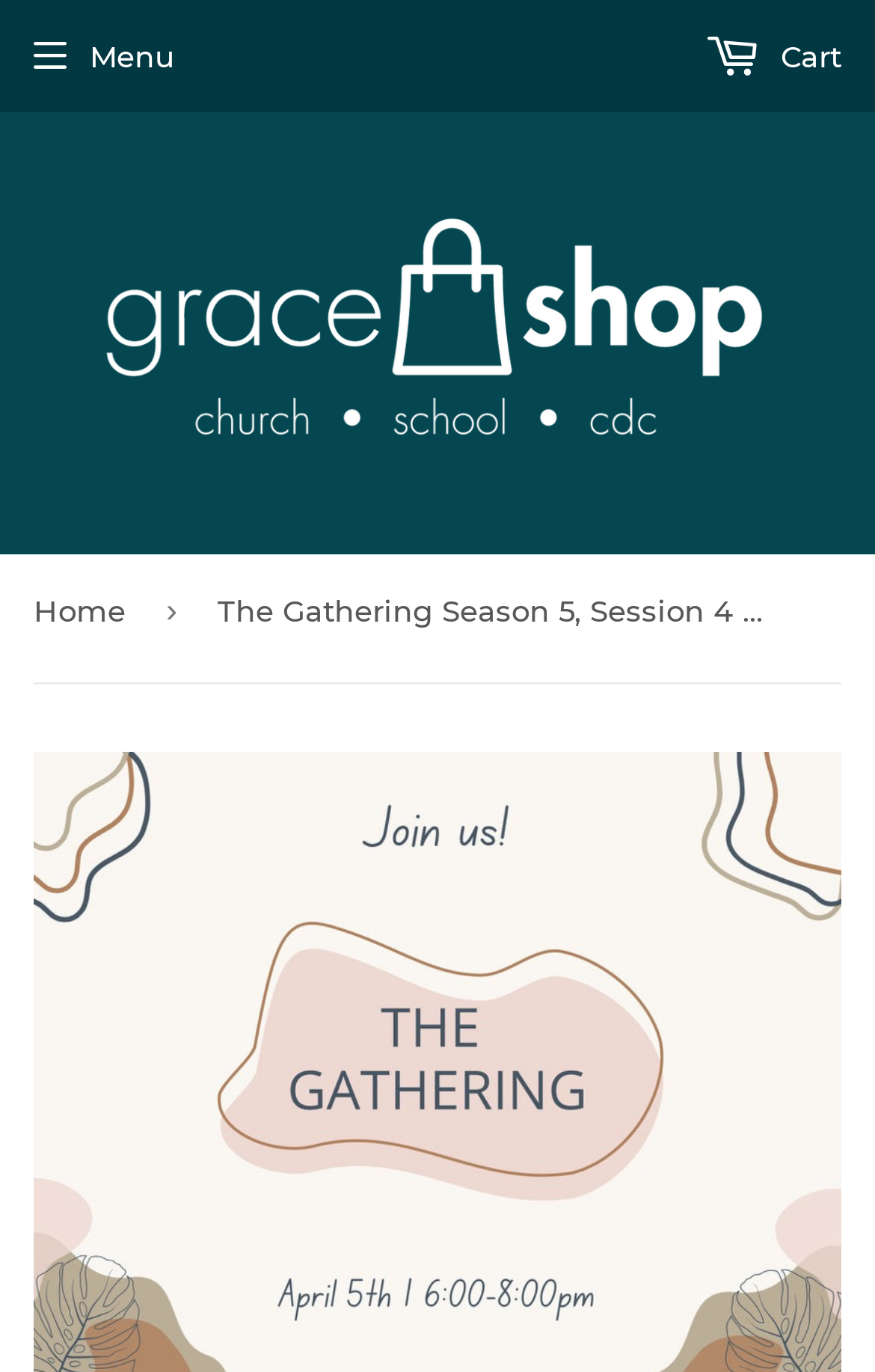What is the purpose of the button?
Using the image as a reference, answer the question with a short word or phrase.

Menu